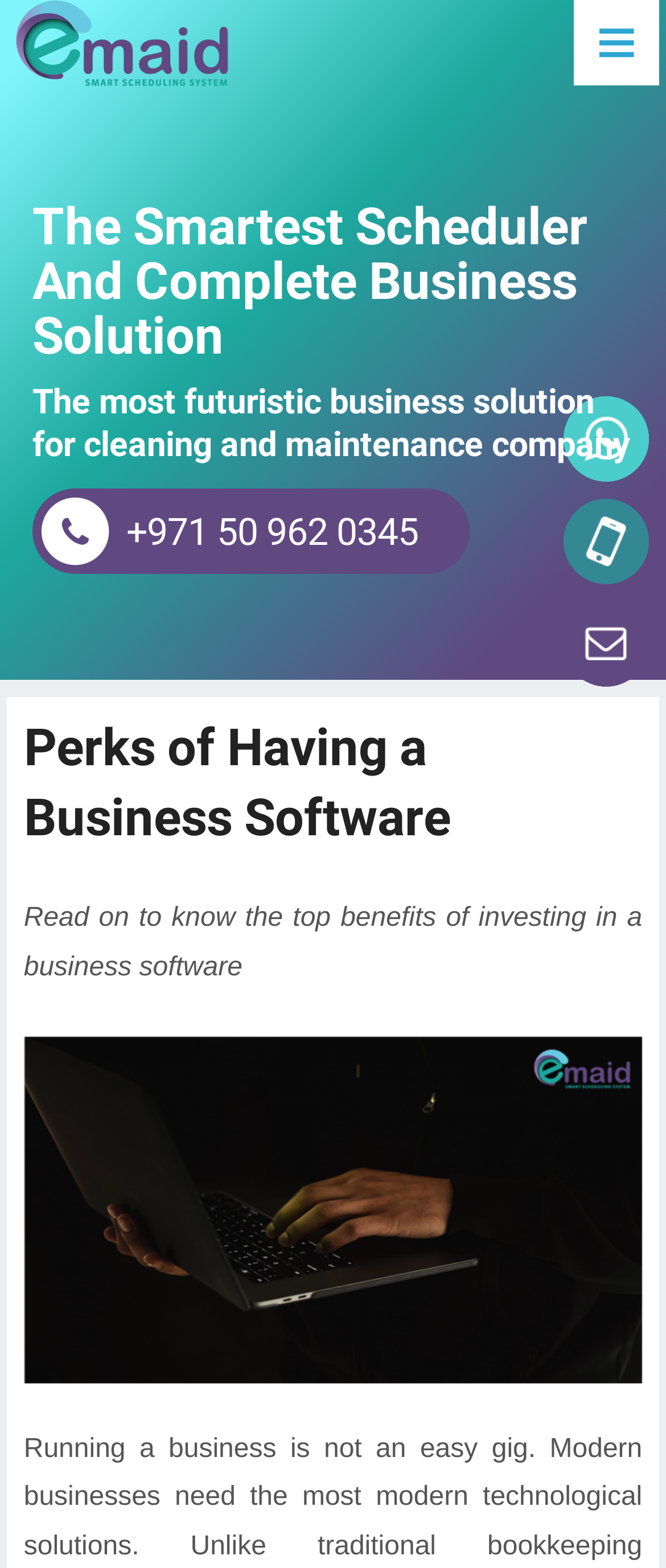Please determine the bounding box coordinates for the UI element described here. Use the format (top-left x, top-left y, bottom-right x, bottom-right y) with values bounded between 0 and 1: +971 50 962 0345

[0.048, 0.311, 0.705, 0.366]